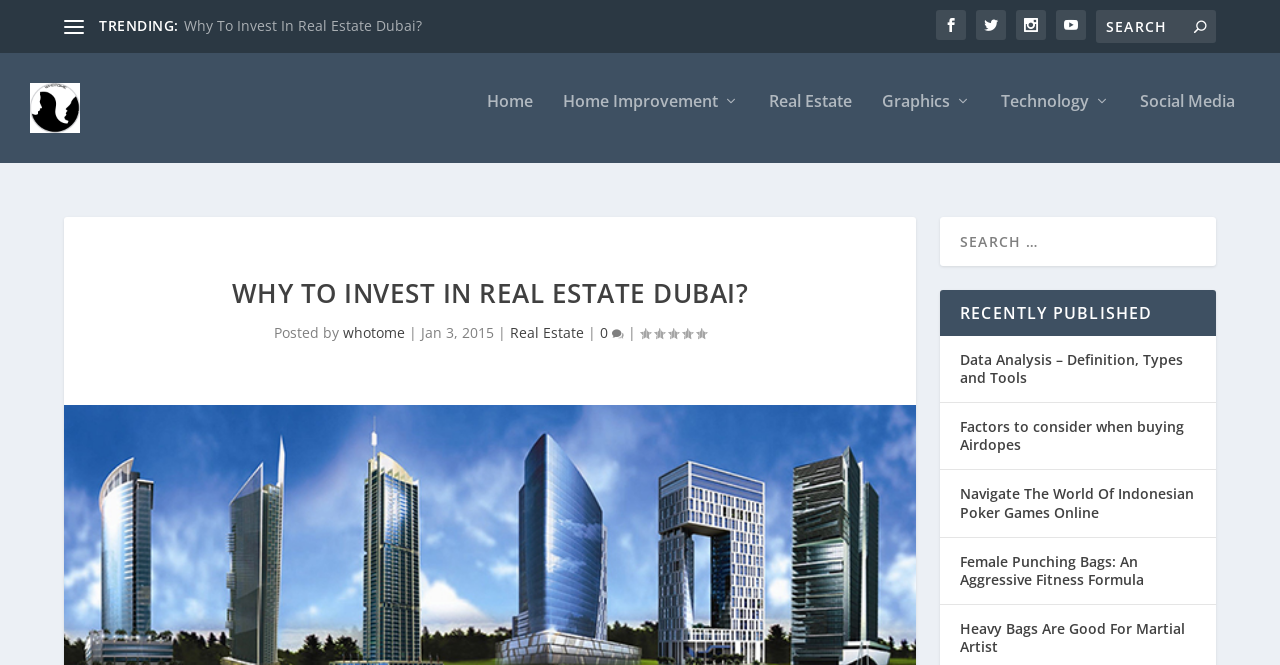Give a concise answer of one word or phrase to the question: 
What is the name of the website?

Who To Me